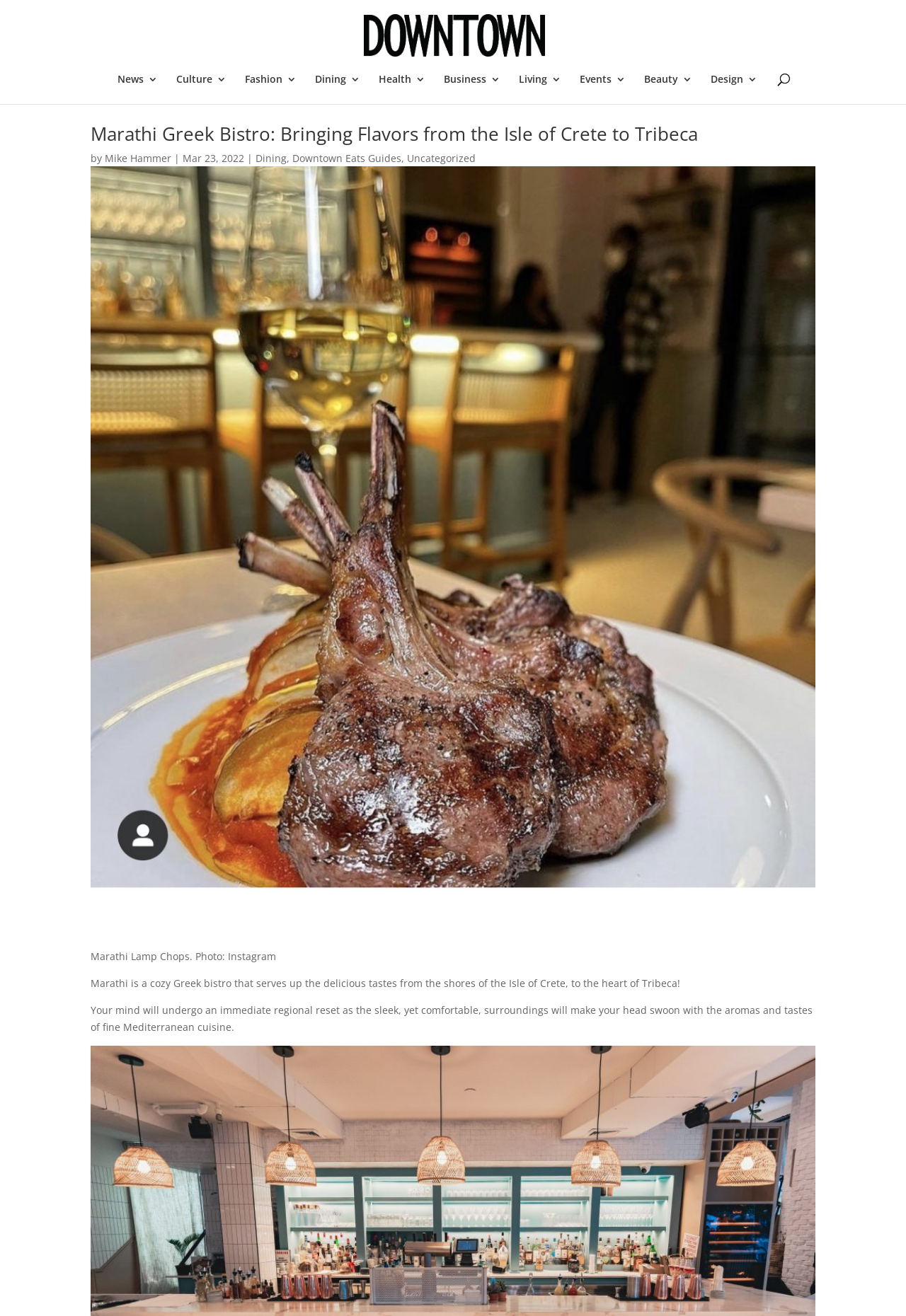Answer the question in one word or a short phrase:
Who wrote the article about Marathi?

Mike Hammer